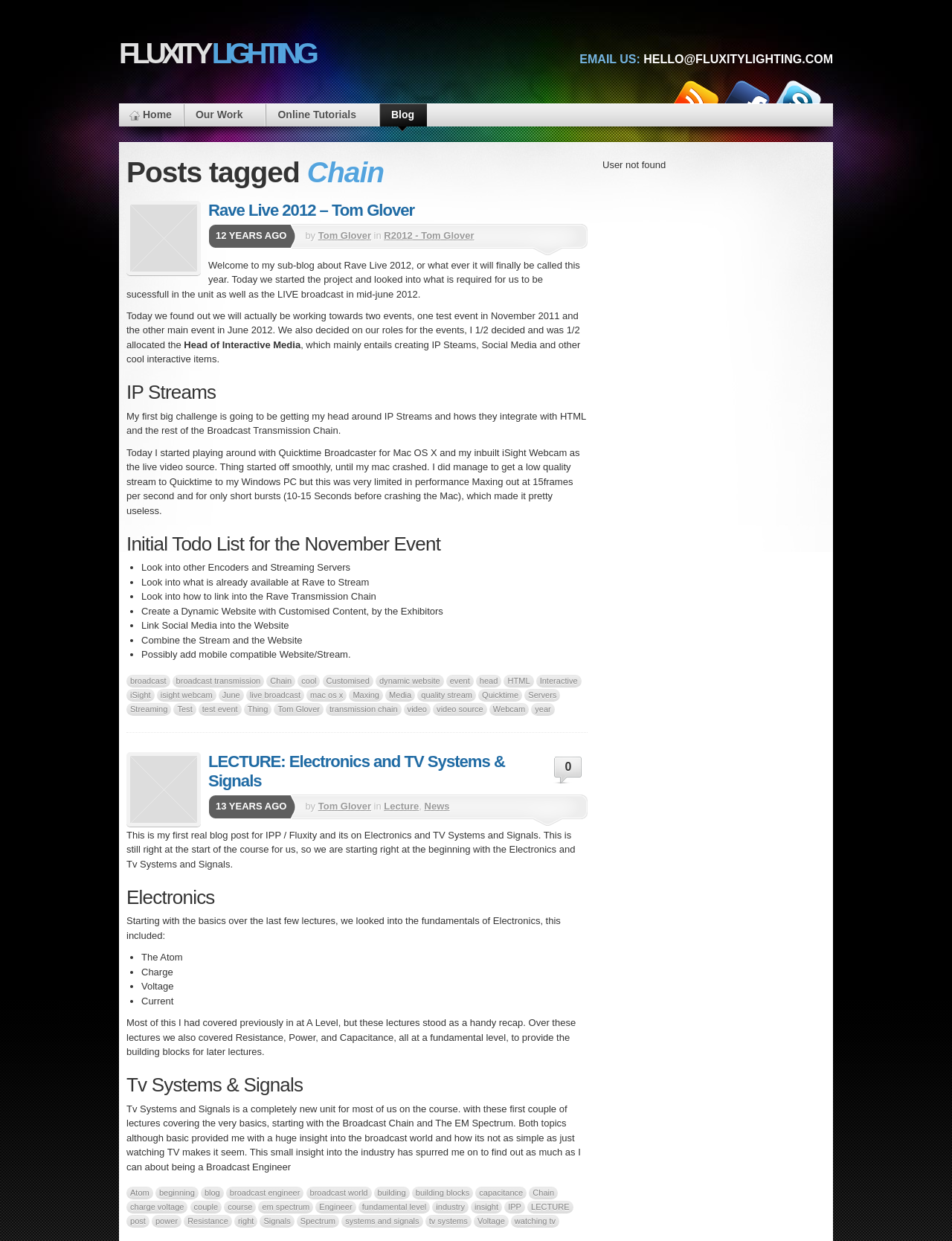Determine the bounding box coordinates of the area to click in order to meet this instruction: "Check the 'EMAIL US:' section".

[0.609, 0.043, 0.676, 0.053]